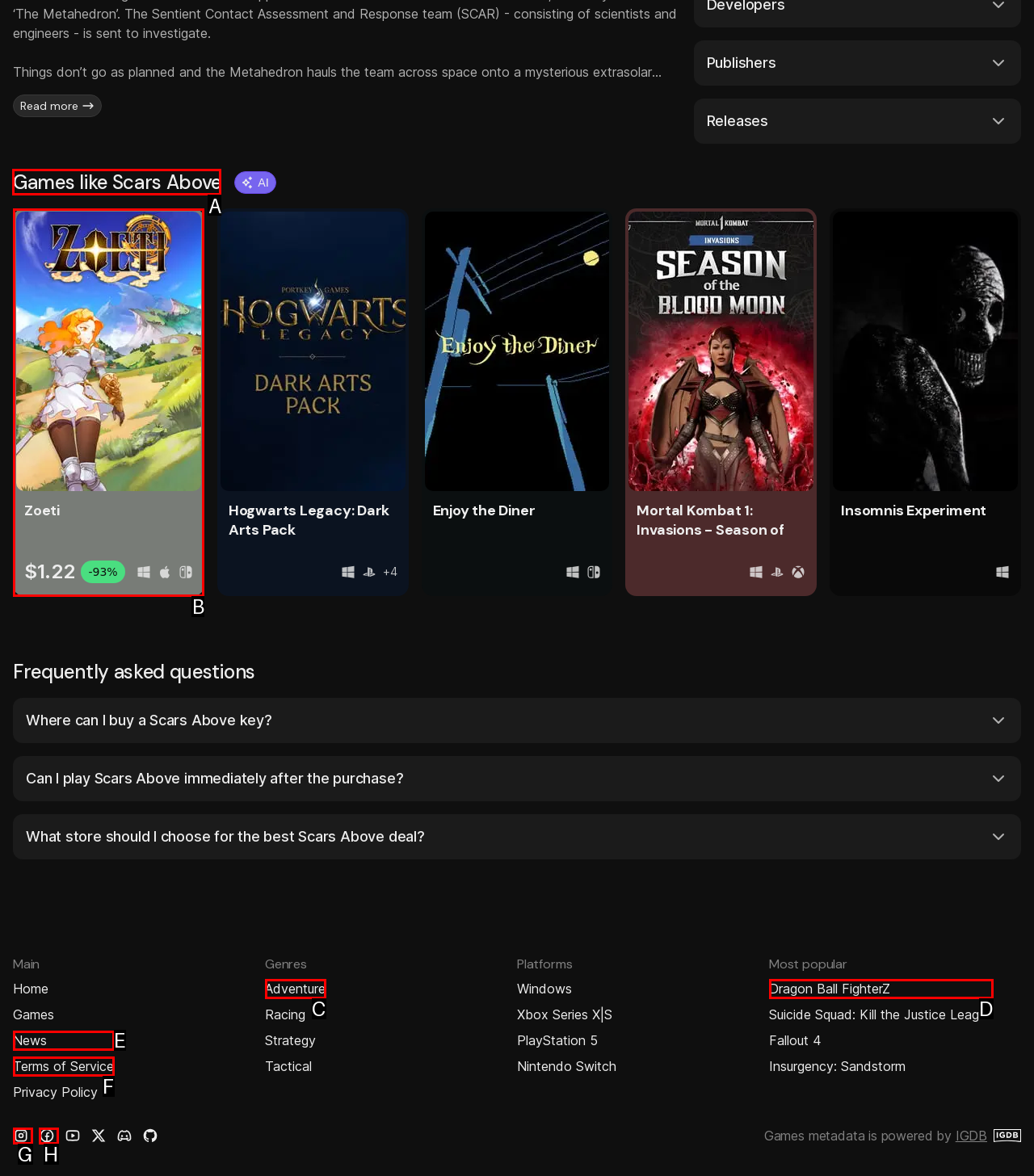Pick the right letter to click to achieve the task: View the 'Games like Scars Above' section
Answer with the letter of the correct option directly.

A